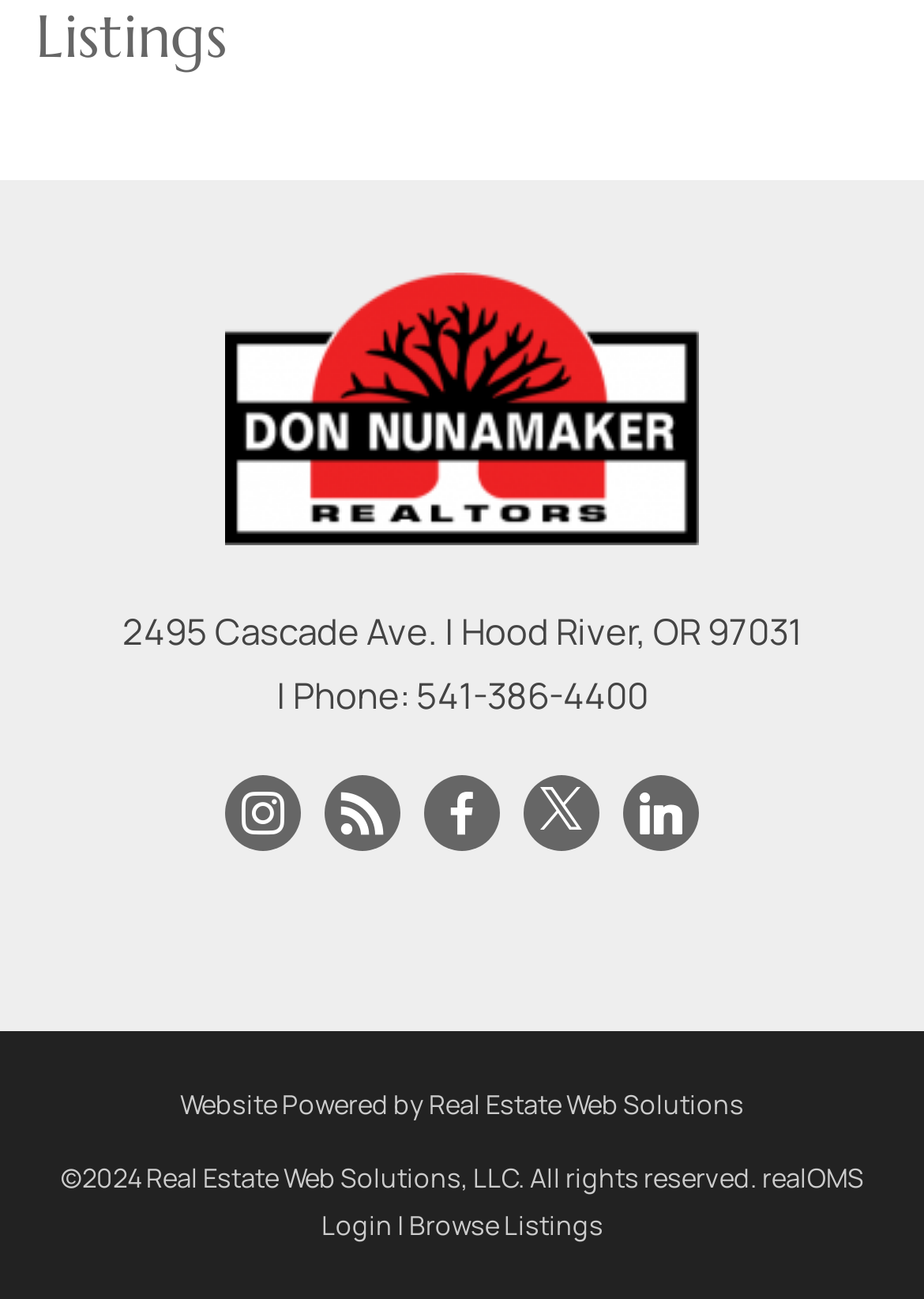Refer to the screenshot and give an in-depth answer to this question: What is the name of the realtor?

The name of the realtor can be found in the link element with the text 'Don Nunamaker, Realtors' which is located at the top of the webpage, indicating that the webpage is related to this realtor.